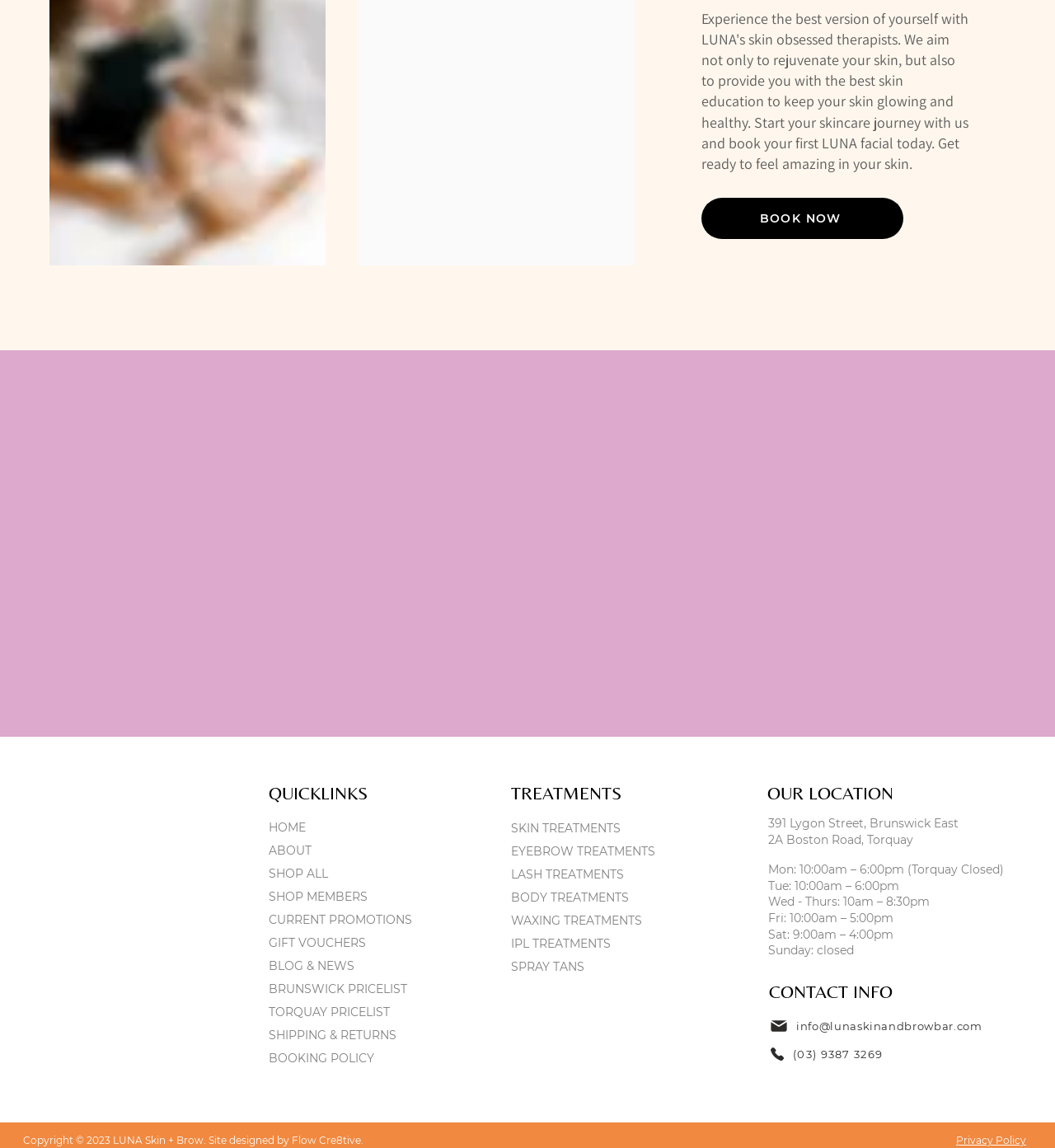Determine the bounding box coordinates of the element's region needed to click to follow the instruction: "Visit Facebook page". Provide these coordinates as four float numbers between 0 and 1, formatted as [left, top, right, bottom].

[0.049, 0.766, 0.067, 0.783]